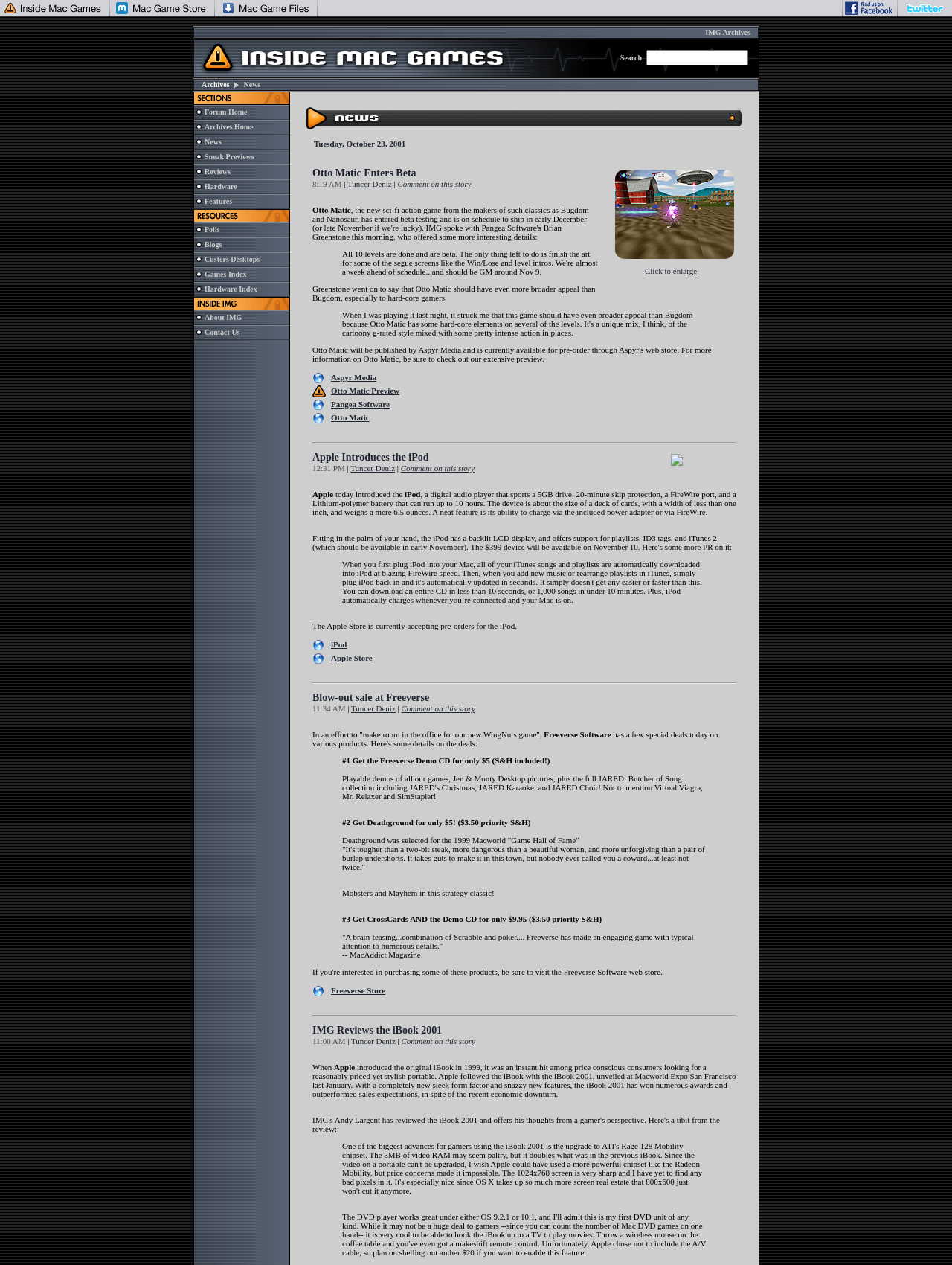Please identify the bounding box coordinates of the element I should click to complete this instruction: 'View Forum Home'. The coordinates should be given as four float numbers between 0 and 1, like this: [left, top, right, bottom].

[0.215, 0.085, 0.26, 0.091]